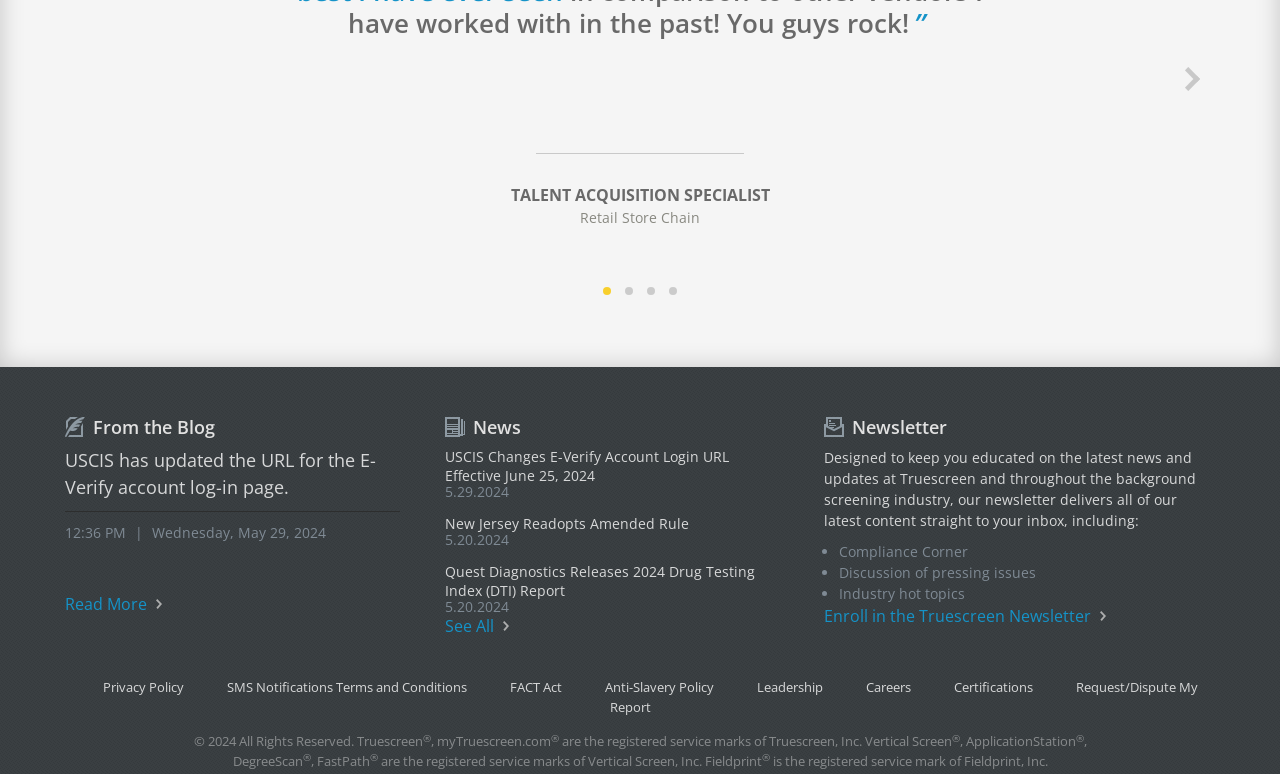Use one word or a short phrase to answer the question provided: 
What is the link to enroll in the Truescreen newsletter?

Enroll in the Truescreen Newsletter